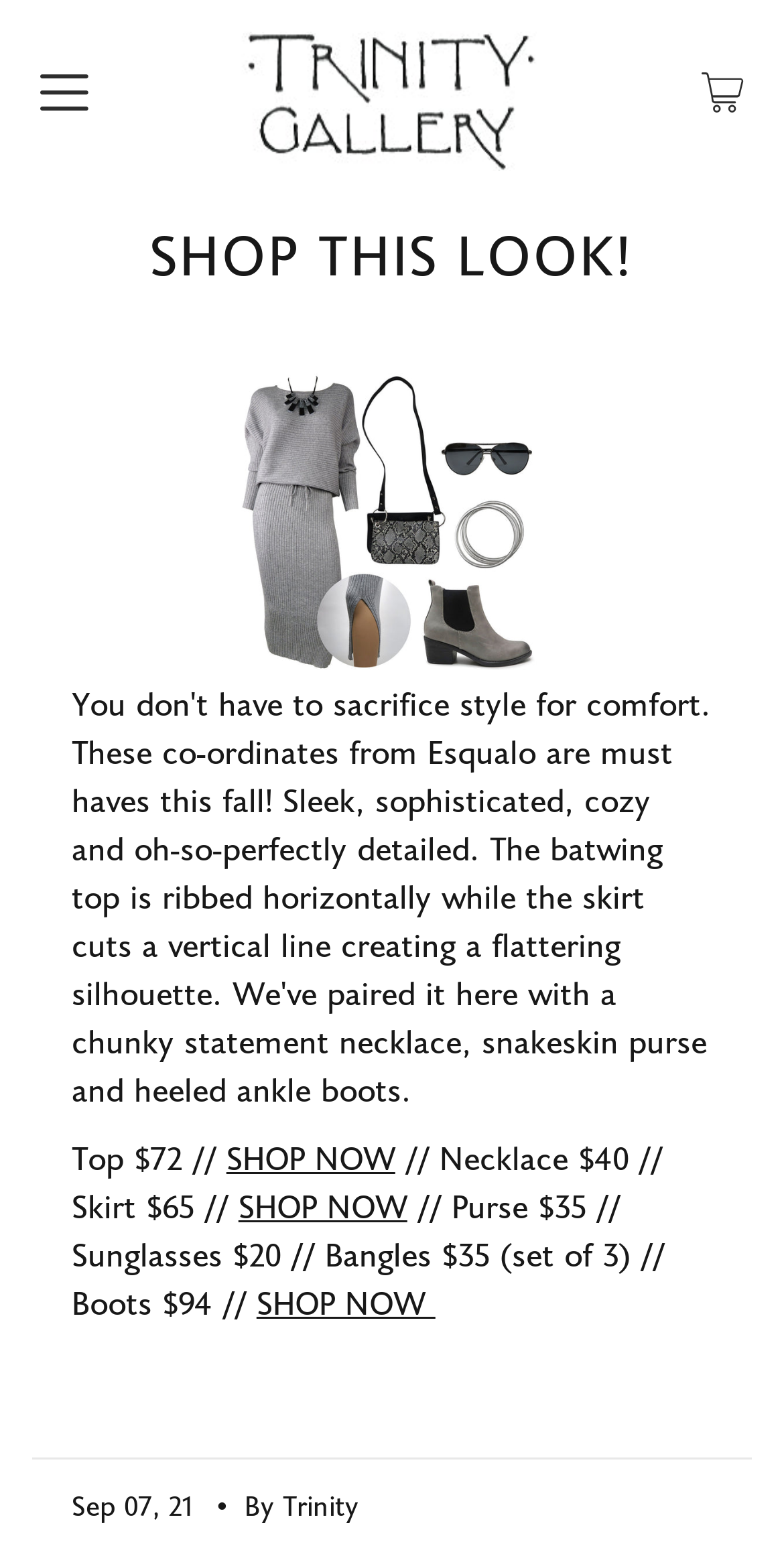How many bangles are included in the set?
Answer the question with a thorough and detailed explanation.

The number of bangles included in the set can be found in the section where the products are listed, where it is written as 'Bangles $35 (set of 3)' in a static text element.